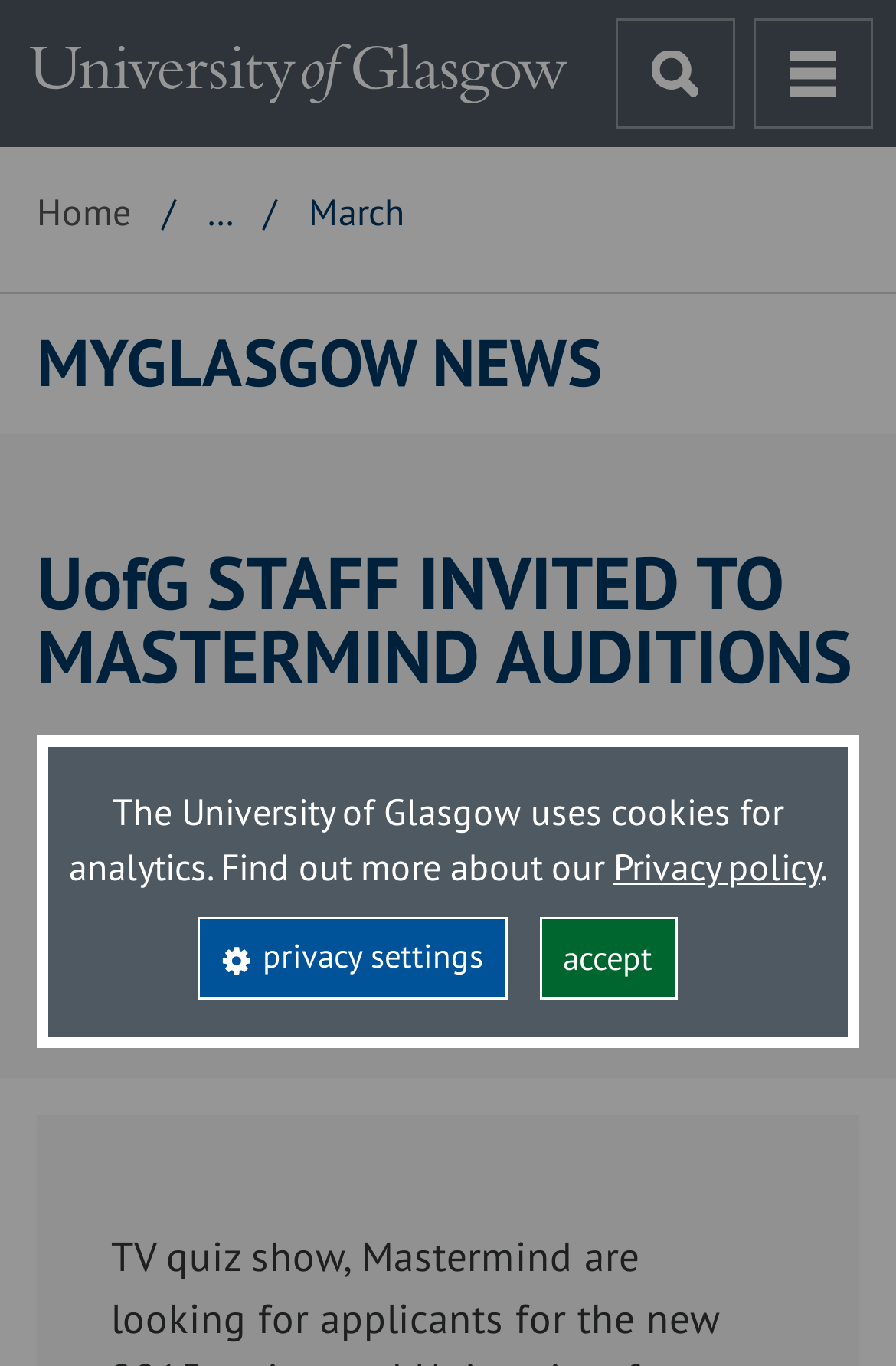Identify the bounding box coordinates for the UI element described by the following text: "aria-label="University of Glasgow homepage"". Provide the coordinates as four float numbers between 0 and 1, in the format [left, top, right, bottom].

[0.0, 0.0, 0.6, 0.108]